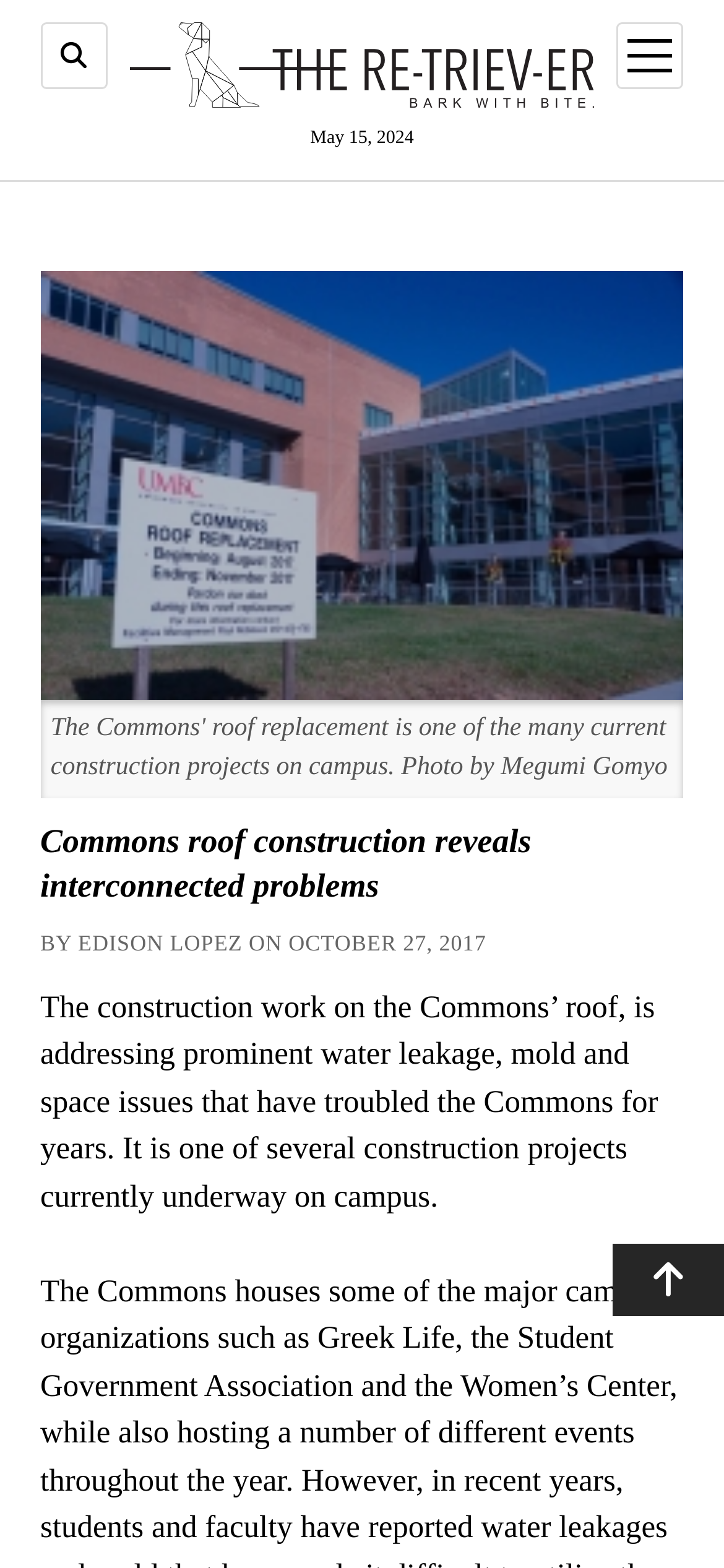What is the date of the article?
Examine the screenshot and reply with a single word or phrase.

October 27, 2017